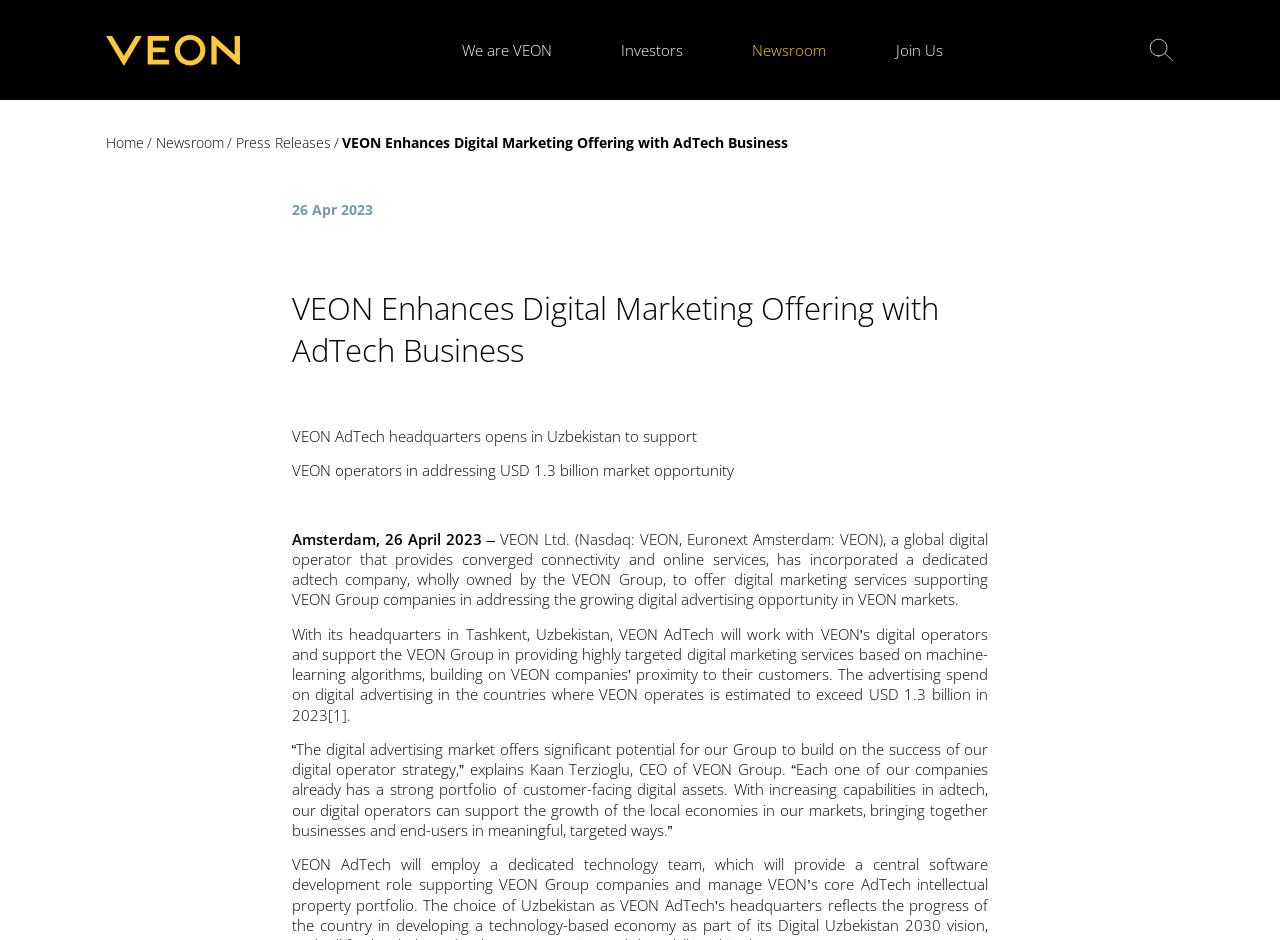Please examine the image and answer the question with a detailed explanation:
Who is the CEO of VEON Group?

The CEO's name is mentioned in the text content of the webpage, specifically in the quote '“The digital advertising market offers significant potential for our Group to build on the success of our digital operator strategy,” explains Kaan Terzioglu, CEO of VEON Group.'.